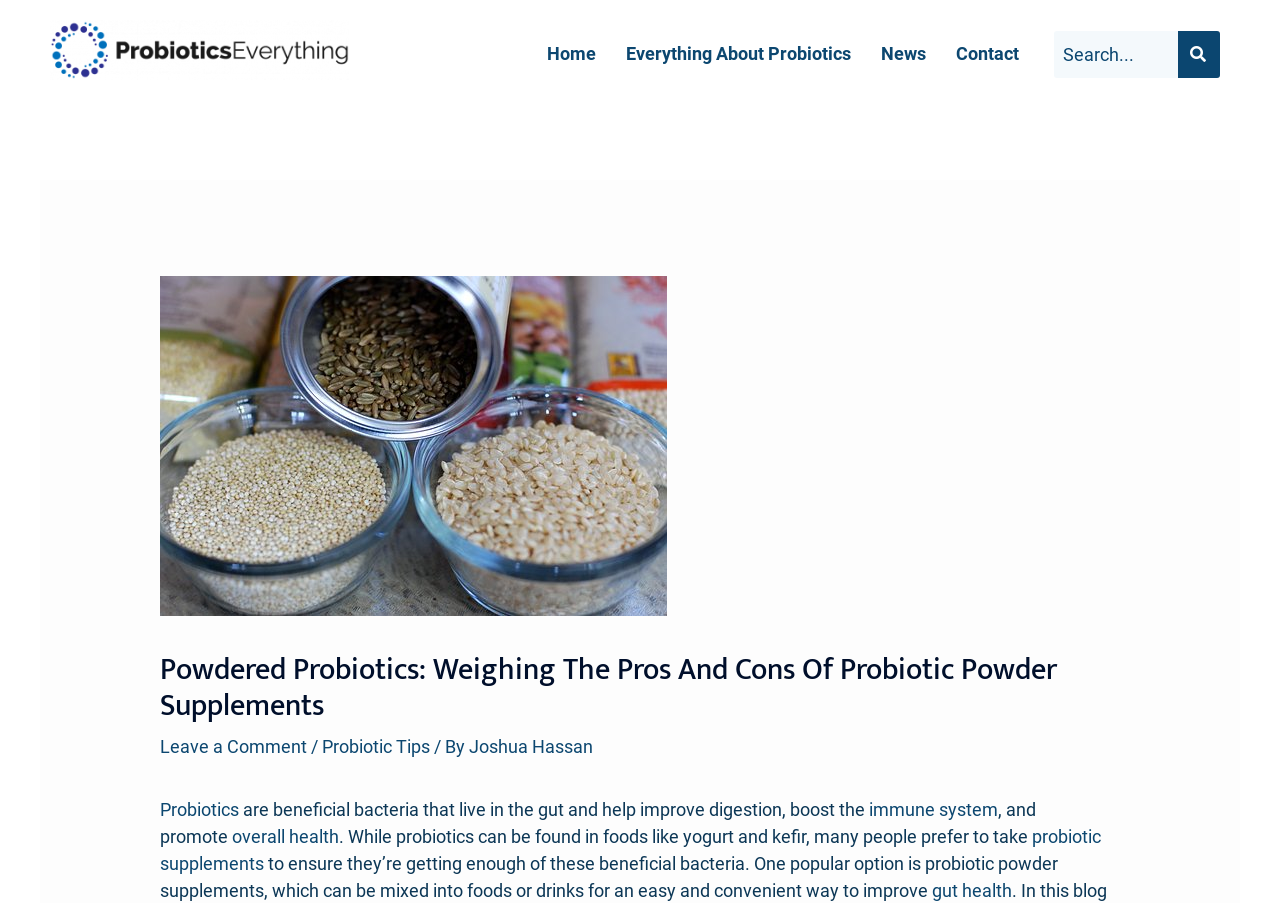Observe the image and answer the following question in detail: What is the role of probiotics in the body?

According to the text, probiotics are beneficial bacteria that live in the gut and help improve digestion, boost the immune system, and promote overall health.